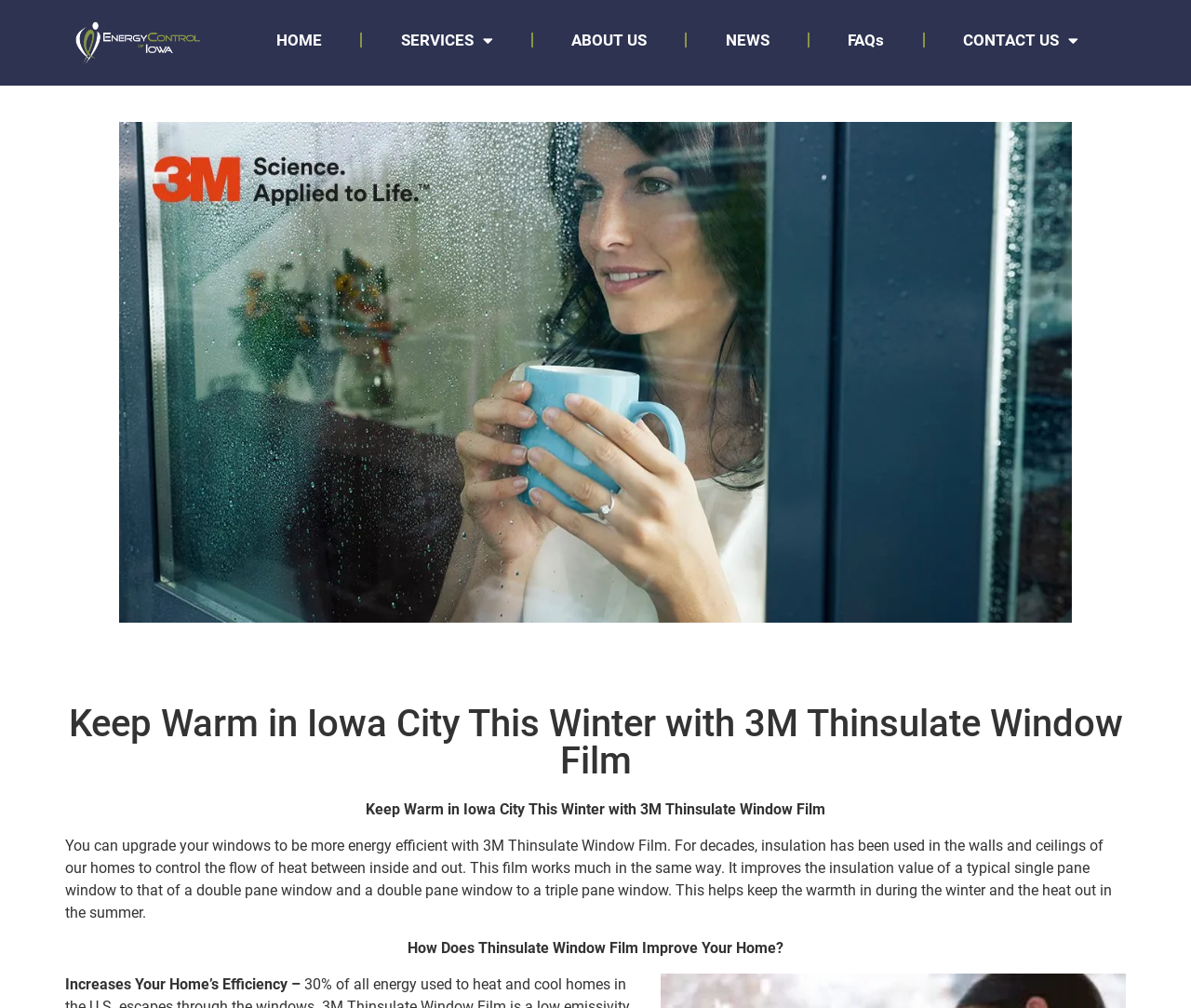What is the title or heading displayed on the webpage?

Keep Warm in Iowa City This Winter with 3M Thinsulate Window Film